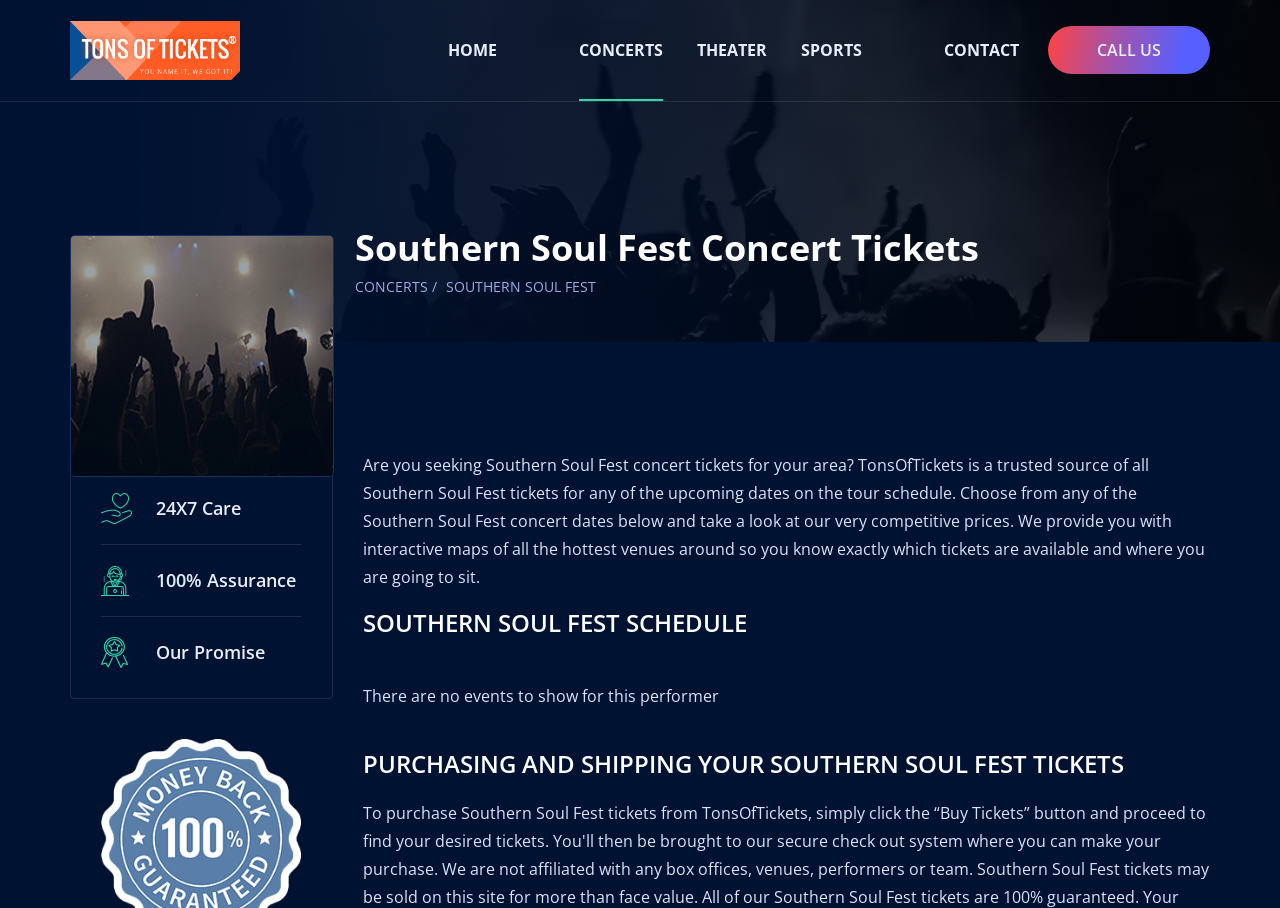Locate the bounding box coordinates of the region to be clicked to comply with the following instruction: "call us". The coordinates must be four float numbers between 0 and 1, in the form [left, top, right, bottom].

[0.819, 0.029, 0.945, 0.082]